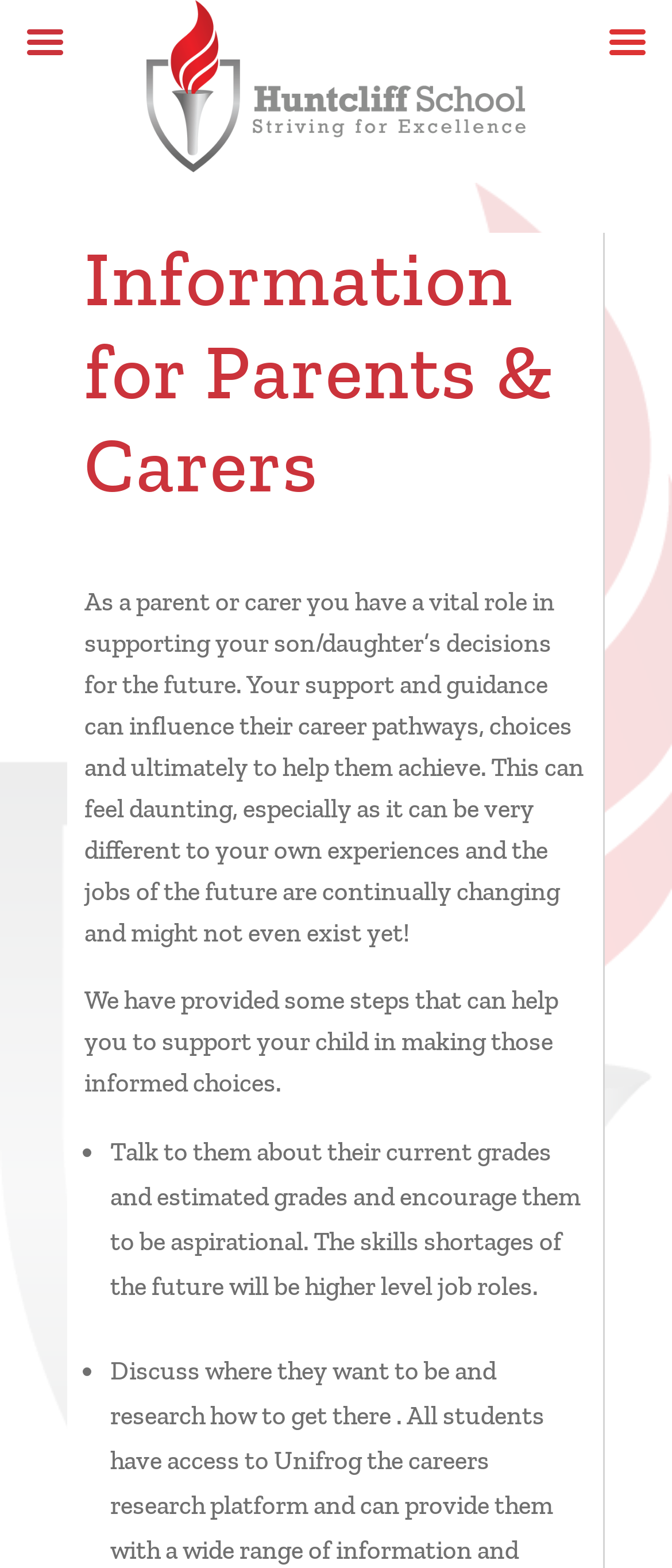What is the role of parents and carers?
Please provide a comprehensive and detailed answer to the question.

According to the webpage, parents and carers have a vital role in supporting their son/daughter's decisions for the future, influencing their career pathways and choices.